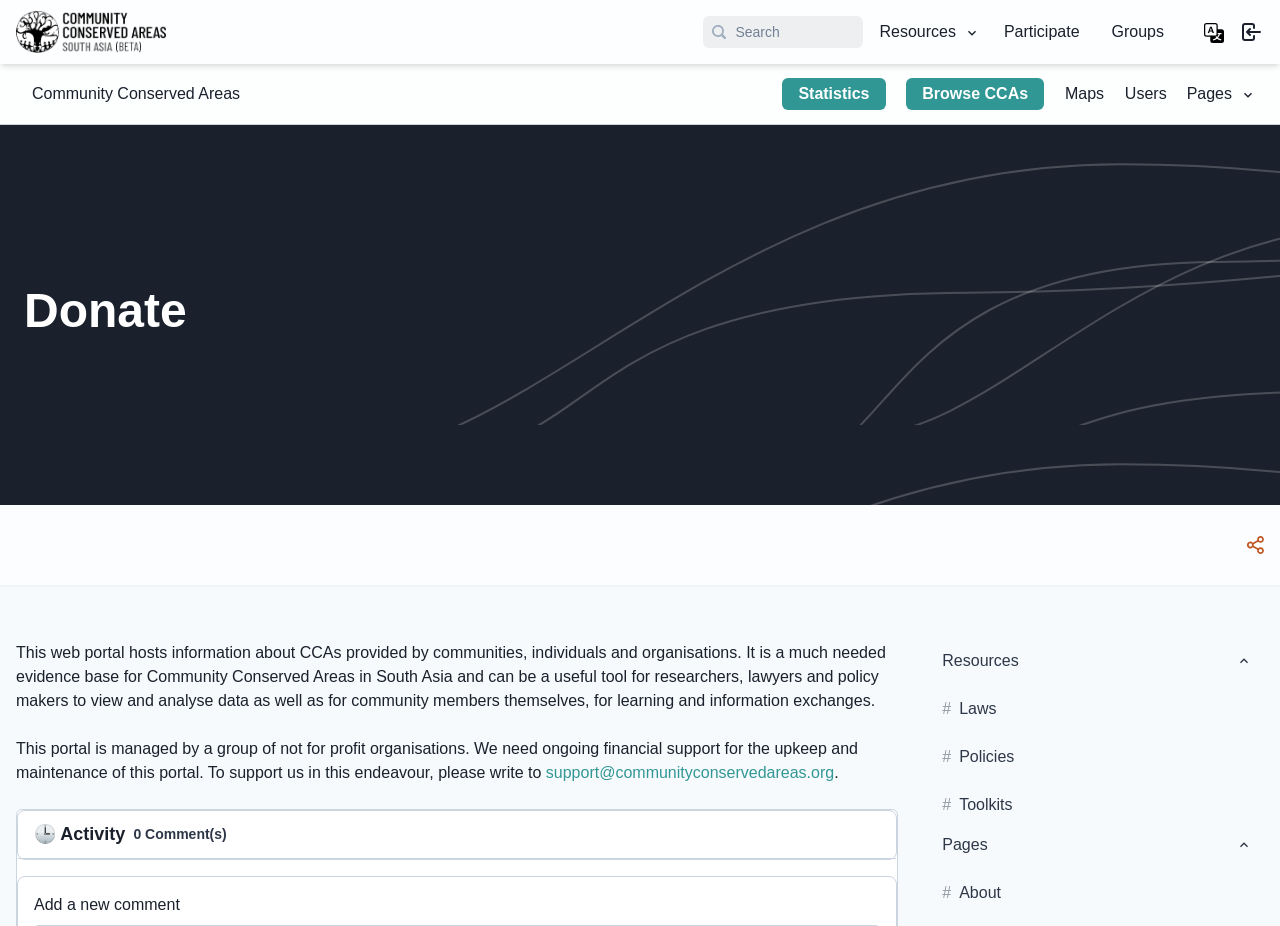What are the types of resources available on this portal?
Provide an in-depth and detailed explanation in response to the question.

The webpage provides links to different types of resources, including Laws, Policies, and Toolkits, which can be accessed by clicking on the corresponding links.